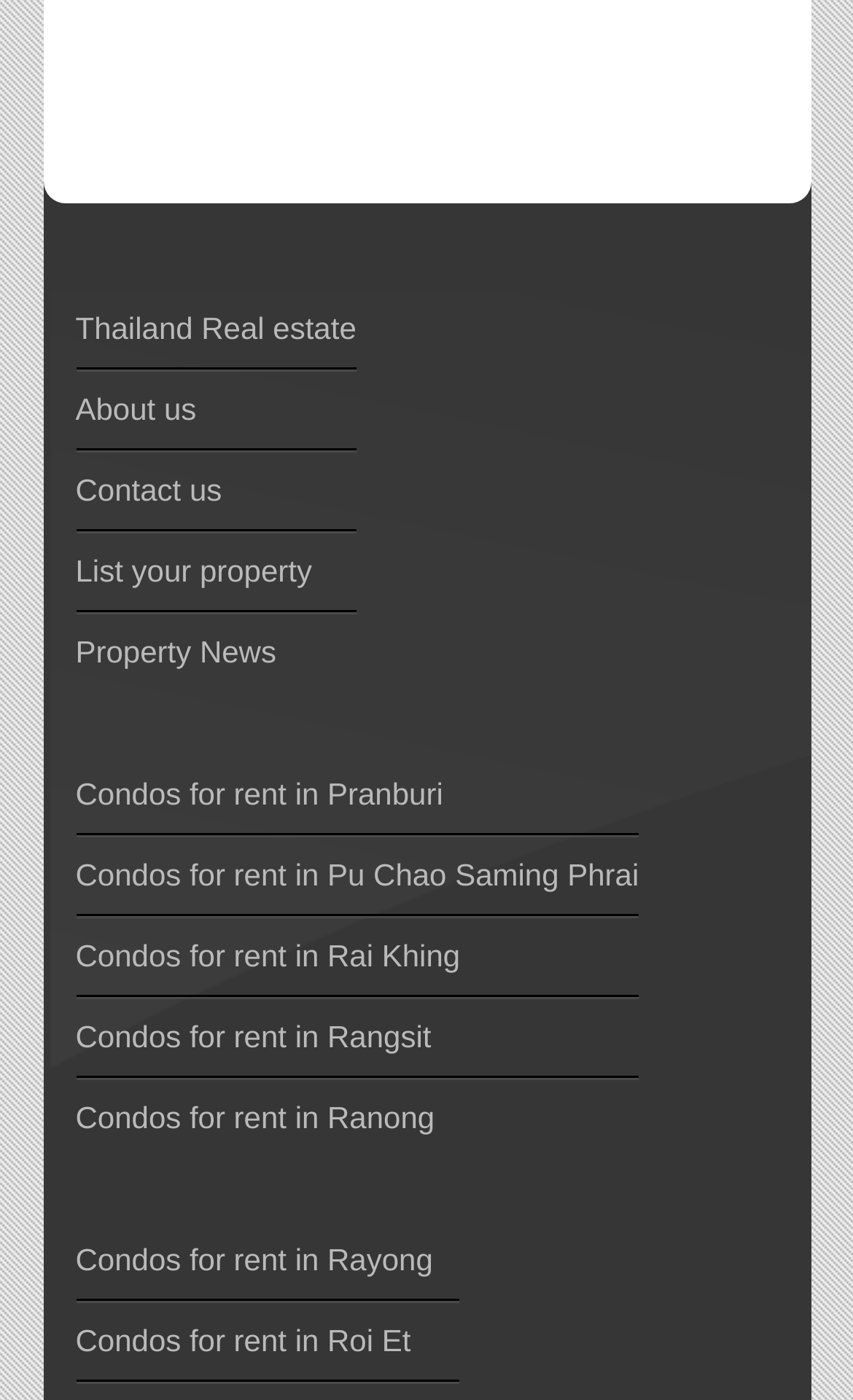Answer the following in one word or a short phrase: 
How many locations are available for condos for rent?

11